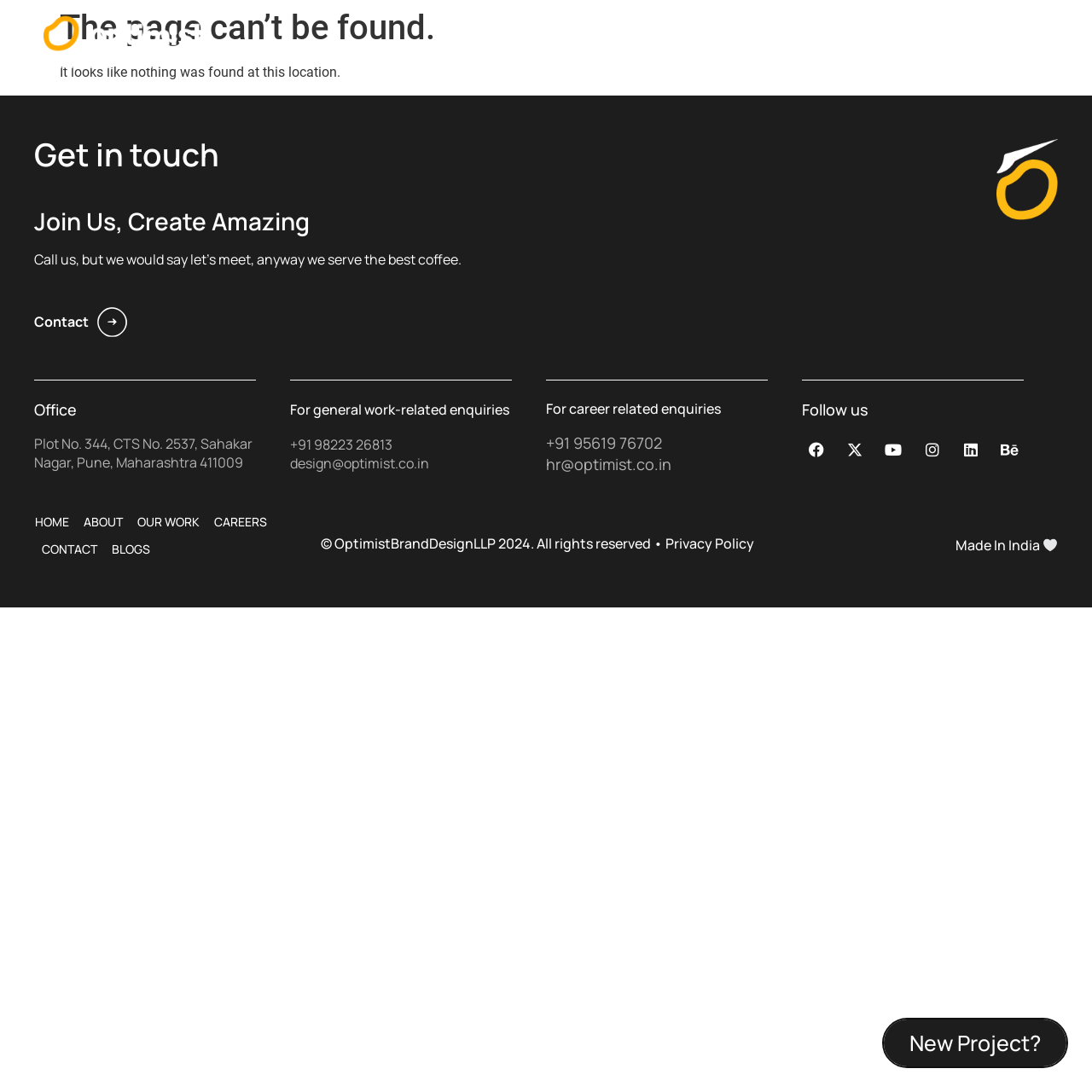Please identify the bounding box coordinates of the clickable element to fulfill the following instruction: "Contact us". The coordinates should be four float numbers between 0 and 1, i.e., [left, top, right, bottom].

[0.031, 0.281, 0.116, 0.308]